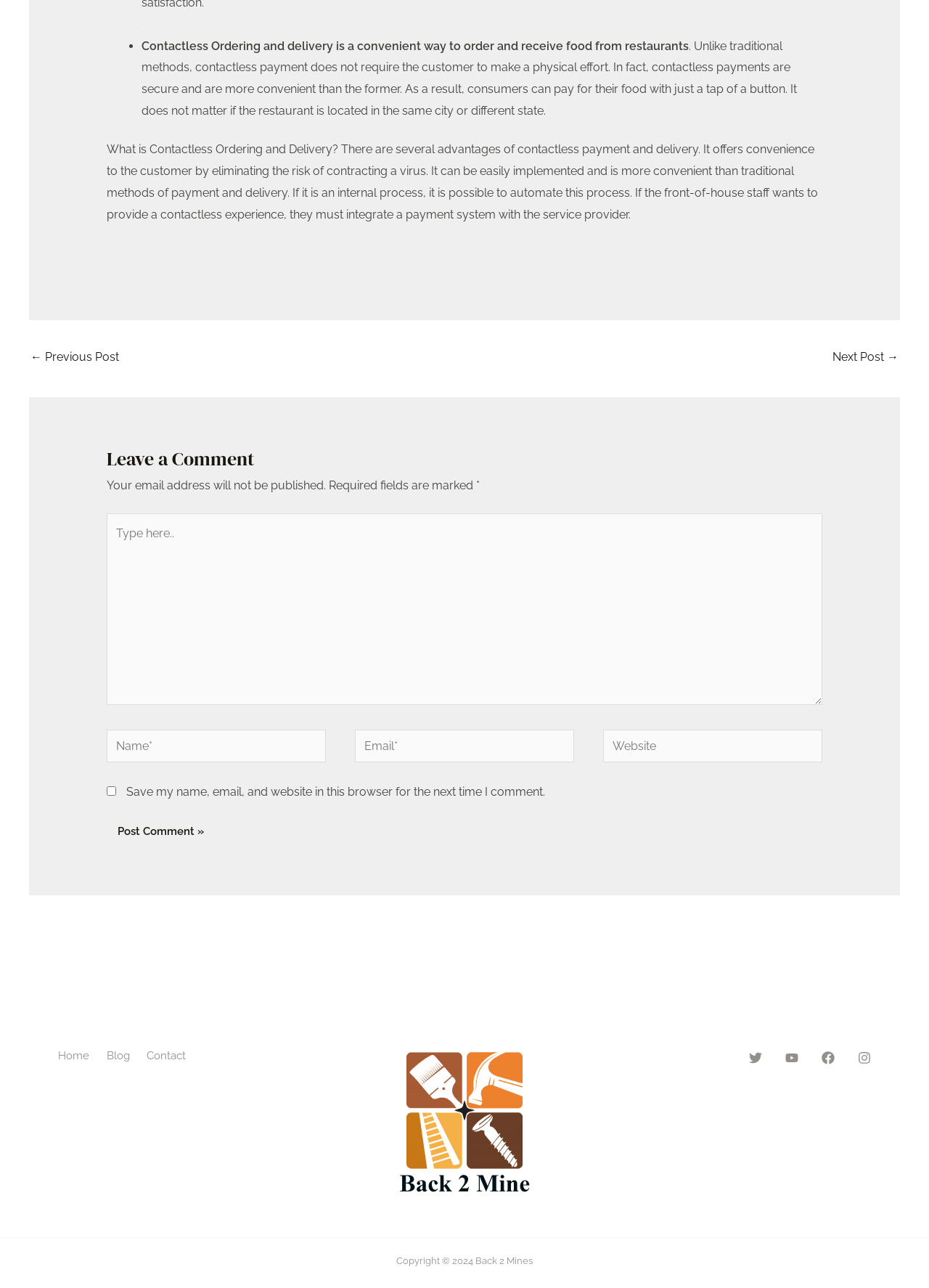Identify the bounding box coordinates of the region I need to click to complete this instruction: "Type in the 'Name*' field".

[0.115, 0.566, 0.351, 0.592]